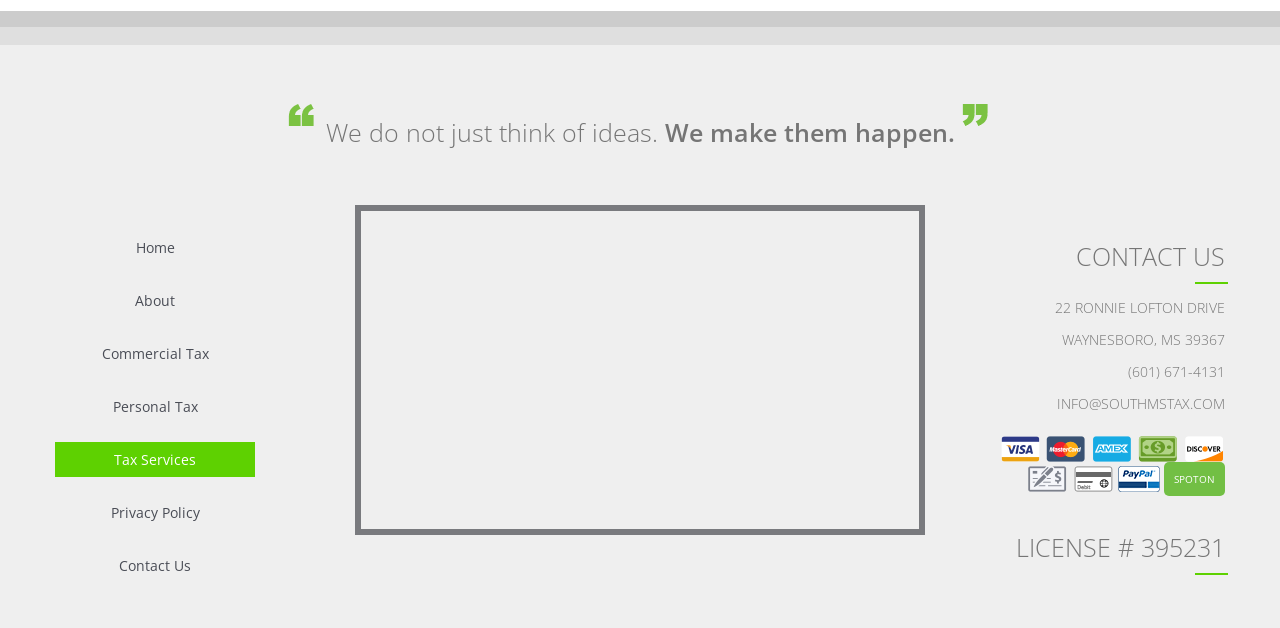What payment methods are accepted?
Provide a detailed answer to the question, using the image to inform your response.

The payment methods are displayed as a series of icons below the contact information section. Each icon represents a different payment method, including Visa, Mastercard, American Express, Cash, Discover, Check, Debit Card, and PayPal, indicating the various ways customers can make payments.